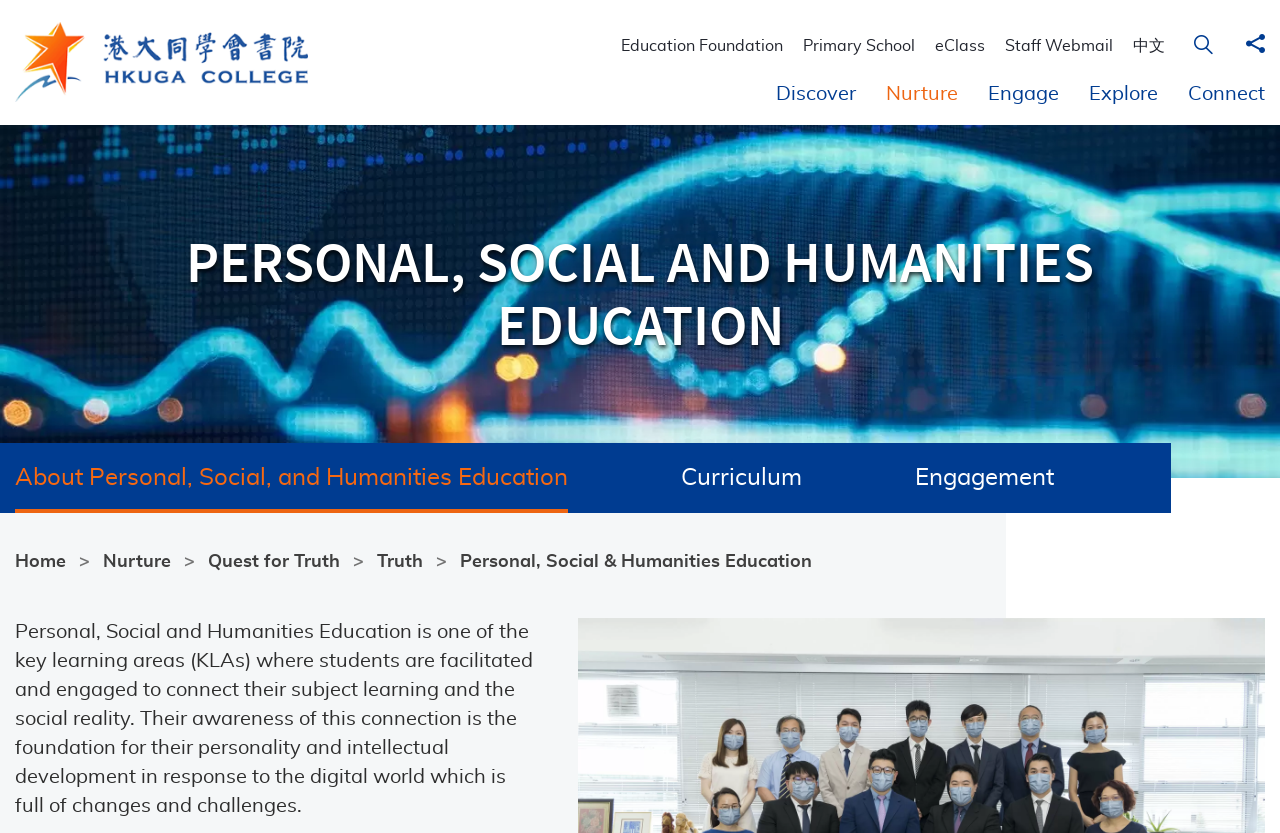Provide the bounding box coordinates, formatted as (top-left x, top-left y, bottom-right x, bottom-right y), with all values being floating point numbers between 0 and 1. Identify the bounding box of the UI element that matches the description: Engage

[0.76, 0.089, 0.839, 0.15]